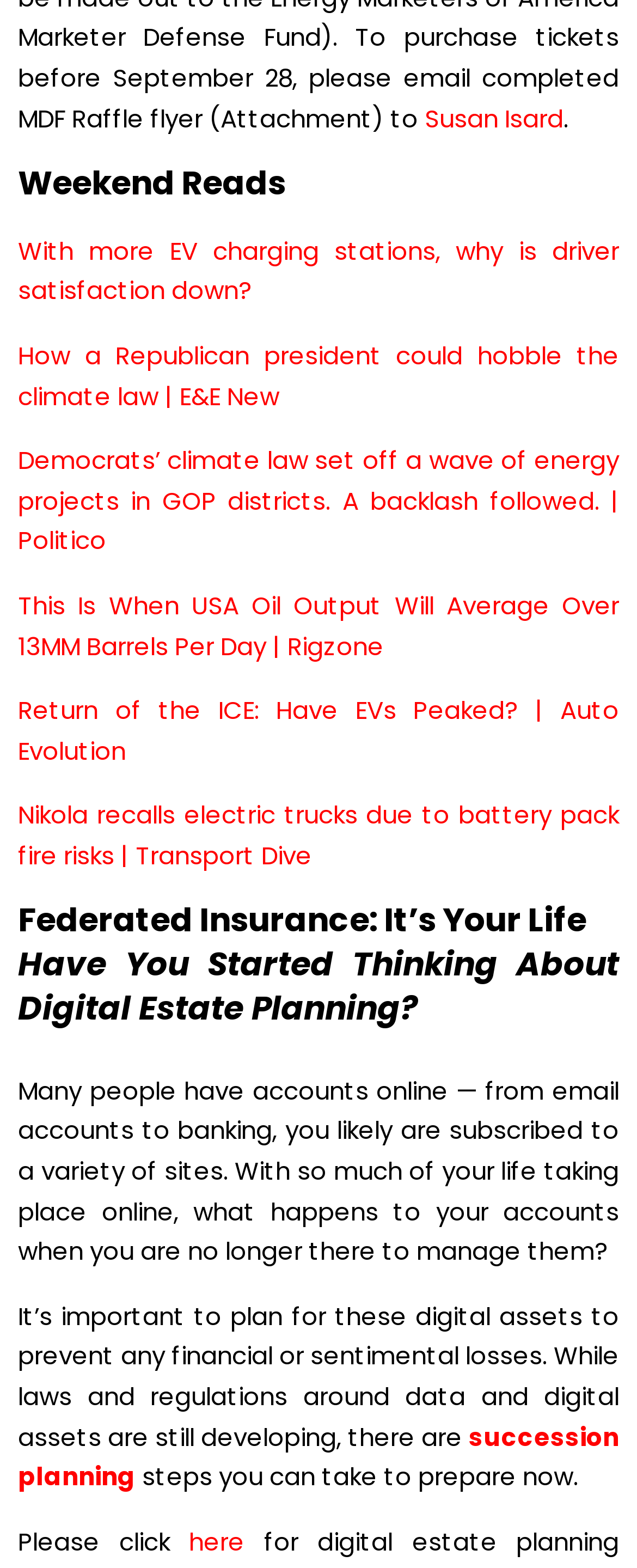Find the bounding box coordinates for the element described here: "here".

[0.297, 0.972, 0.384, 0.994]